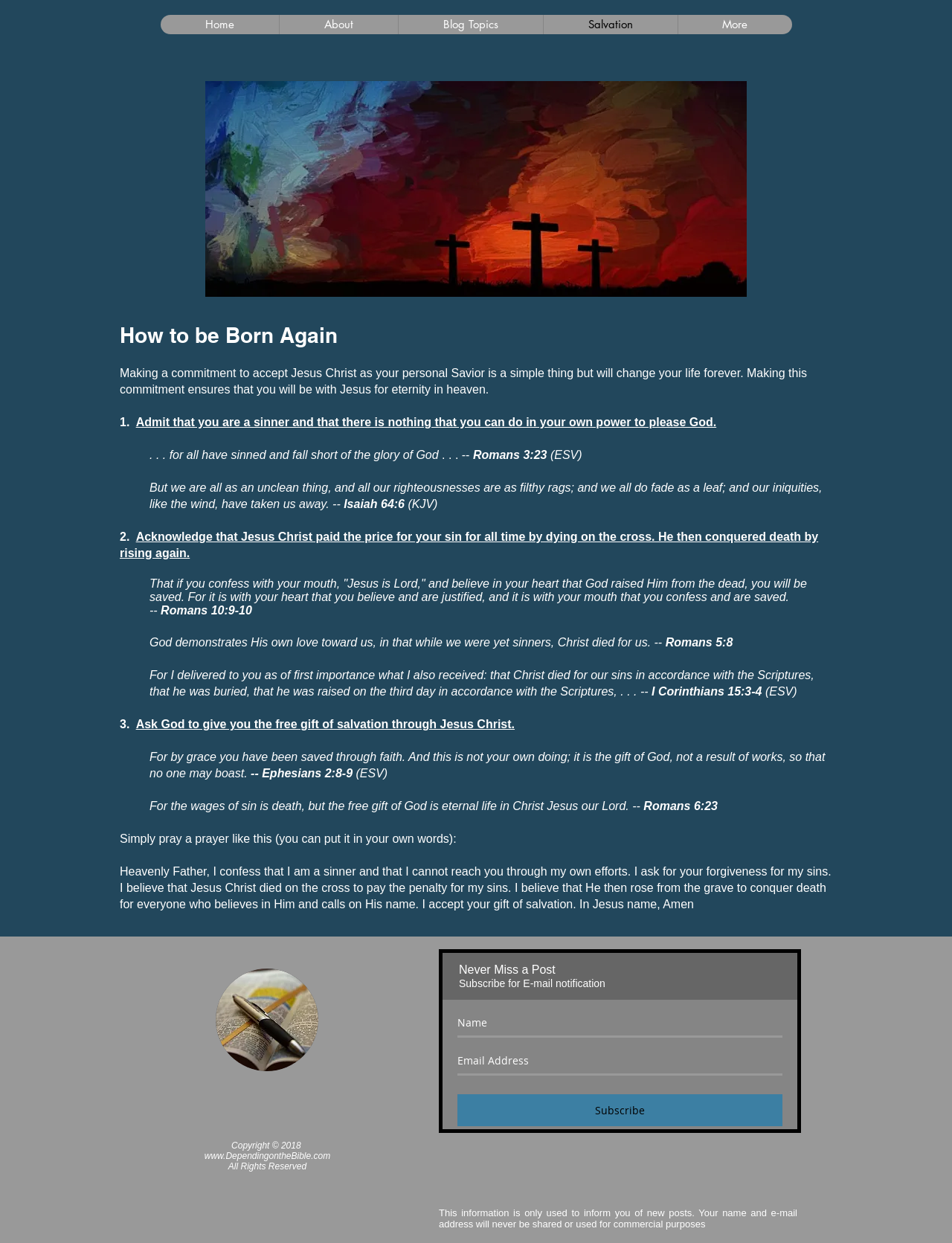Respond to the question below with a single word or phrase:
What is the purpose of the prayer mentioned in the webpage?

To accept Jesus Christ as personal Savior